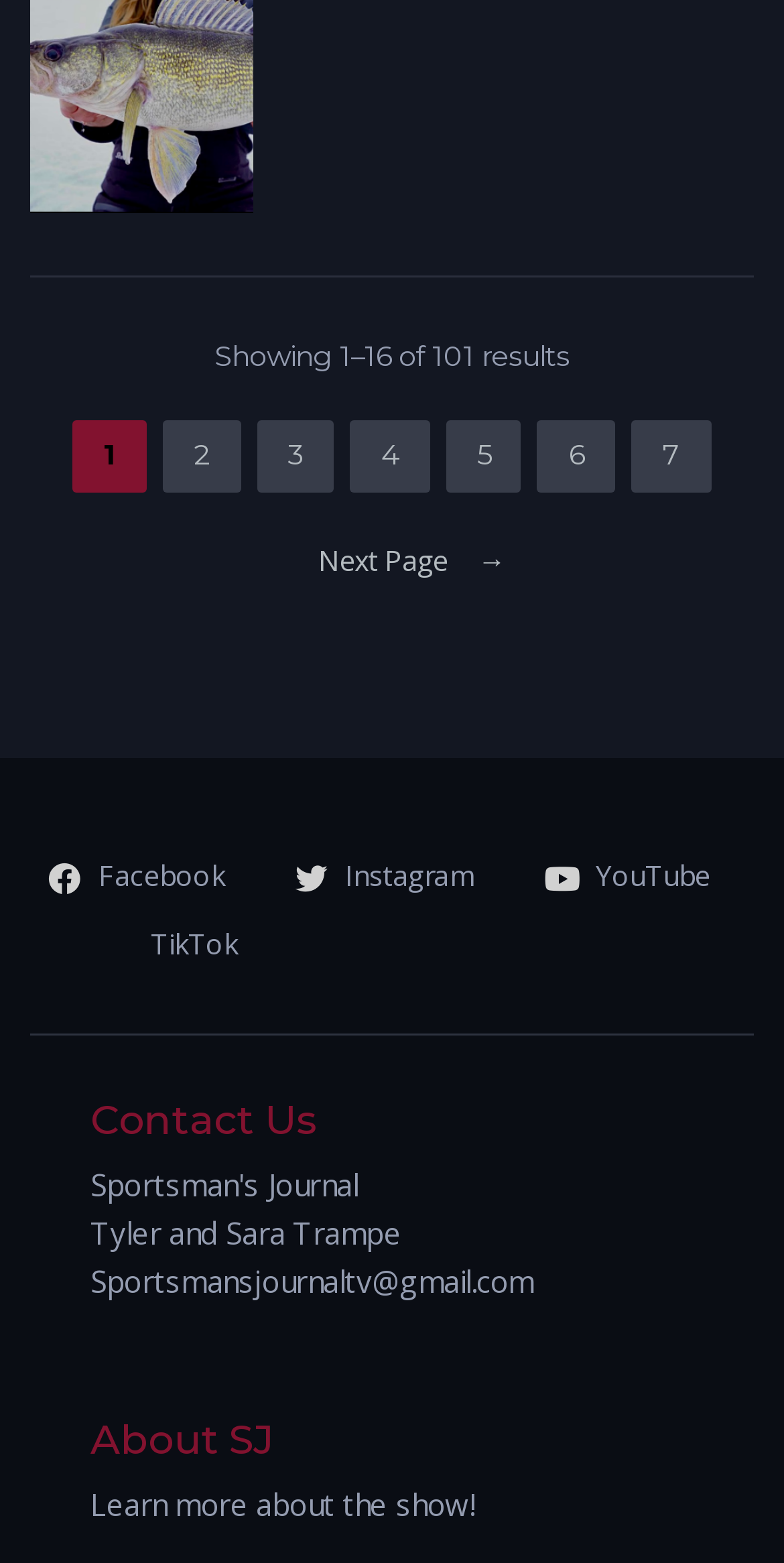Answer the question with a single word or phrase: 
What is the email address for contact?

Sportsmansjournaltv@gmail.com